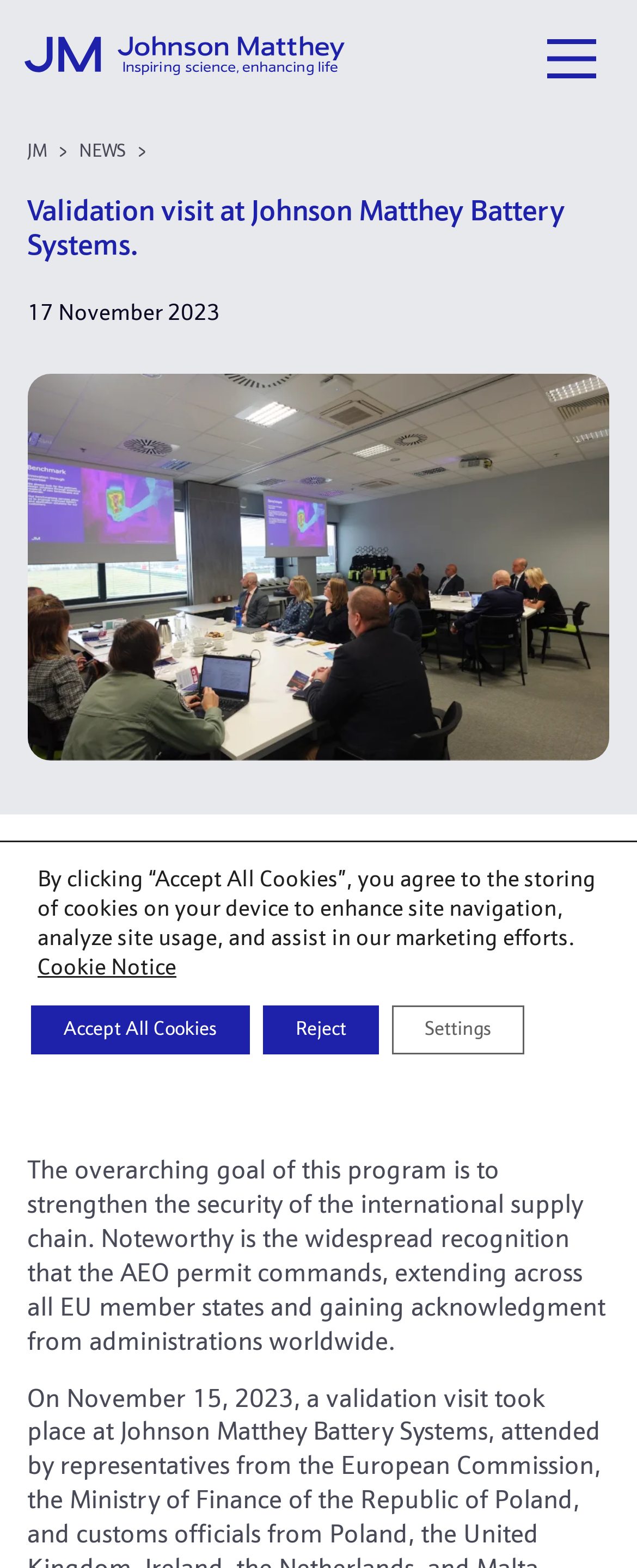Extract the bounding box coordinates of the UI element described by: "parent_node: ABOUT US aria-label="Main Menu"". The coordinates should include four float numbers ranging from 0 to 1, e.g., [left, top, right, bottom].

[0.832, 0.012, 0.961, 0.064]